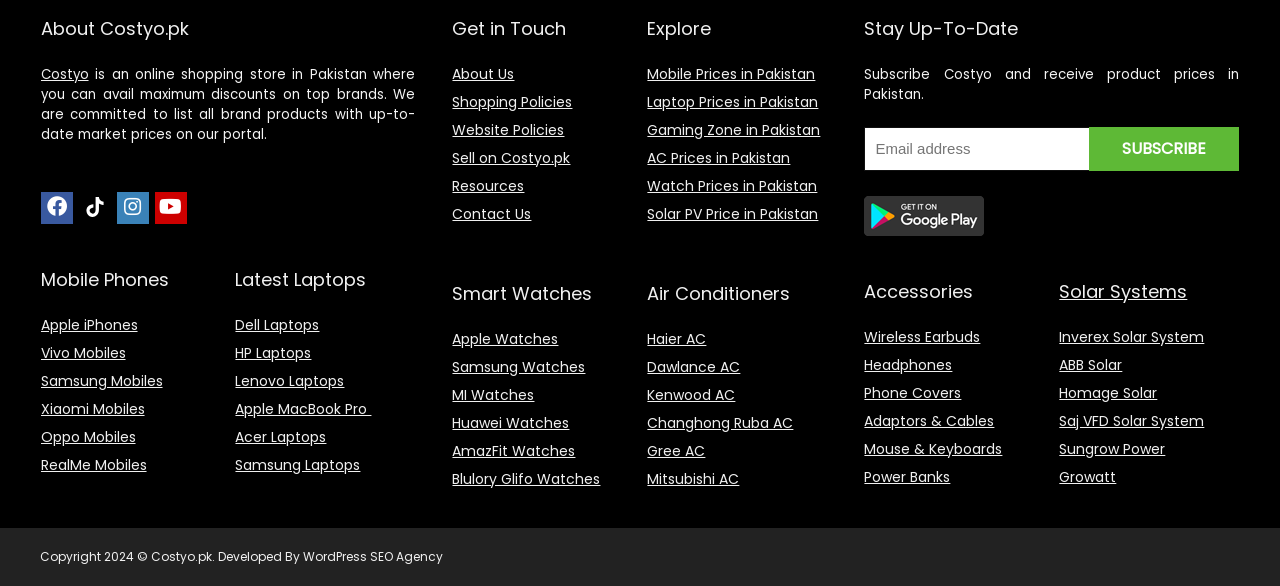Using the webpage screenshot, locate the HTML element that fits the following description and provide its bounding box: "AC Prices in Pakistan".

[0.506, 0.252, 0.617, 0.286]